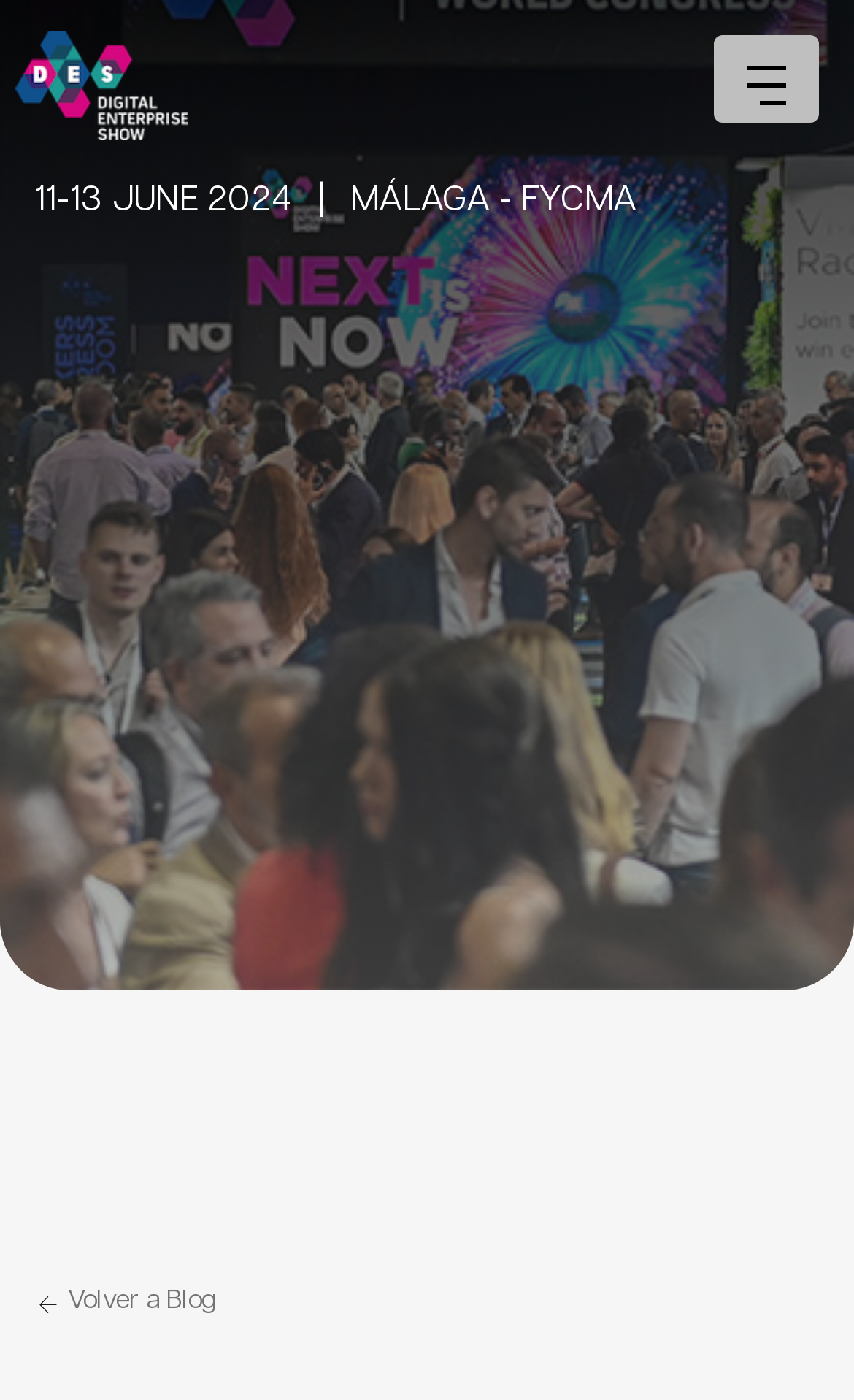Find the bounding box of the web element that fits this description: "Volver a Blog".

[0.041, 0.92, 0.254, 0.942]